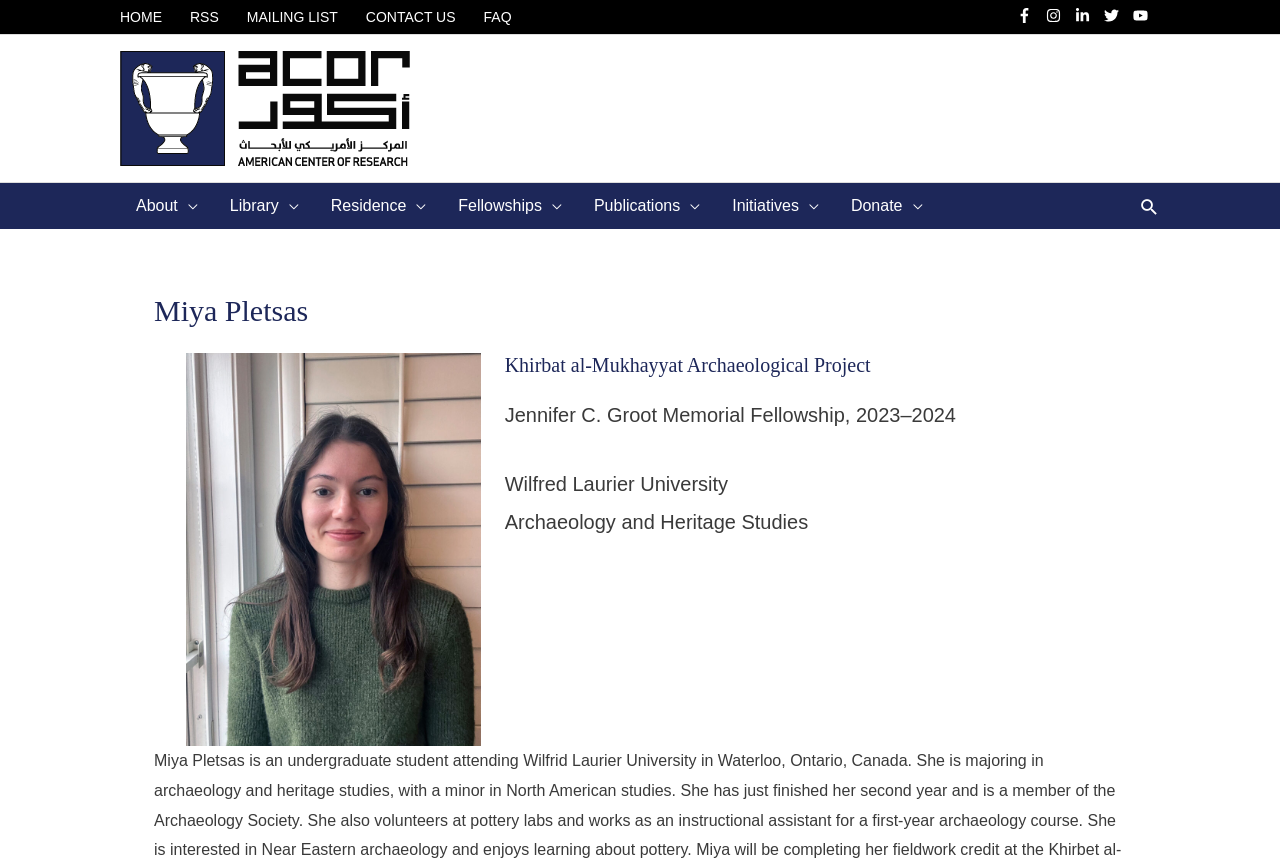Please determine the bounding box of the UI element that matches this description: alt="Acor Jordan". The coordinates should be given as (top-left x, top-left y, bottom-right x, bottom-right y), with all values between 0 and 1.

[0.094, 0.114, 0.32, 0.134]